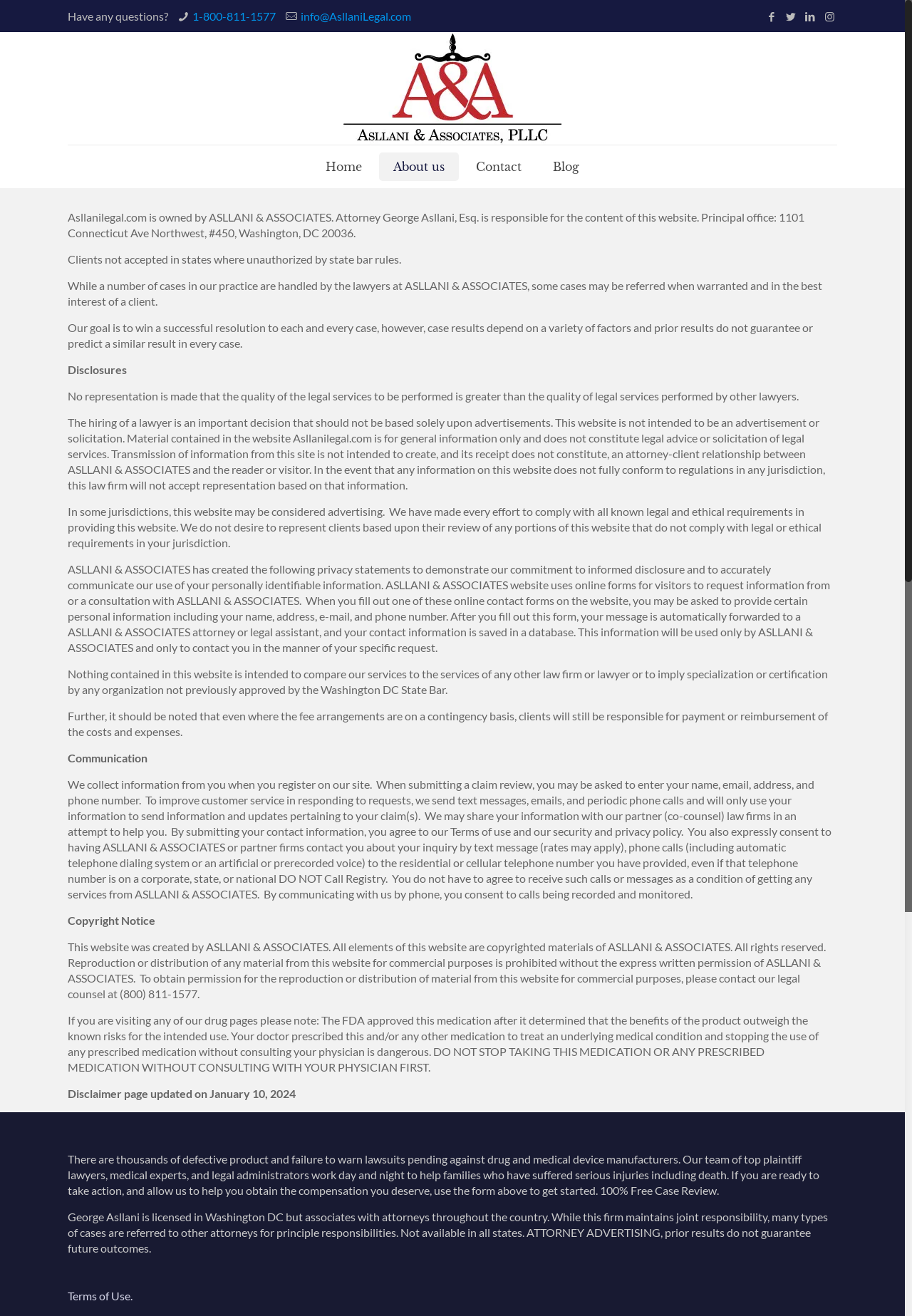Determine the bounding box coordinates of the area to click in order to meet this instruction: "Click the 'Terms of Use' link".

[0.074, 0.979, 0.145, 0.99]